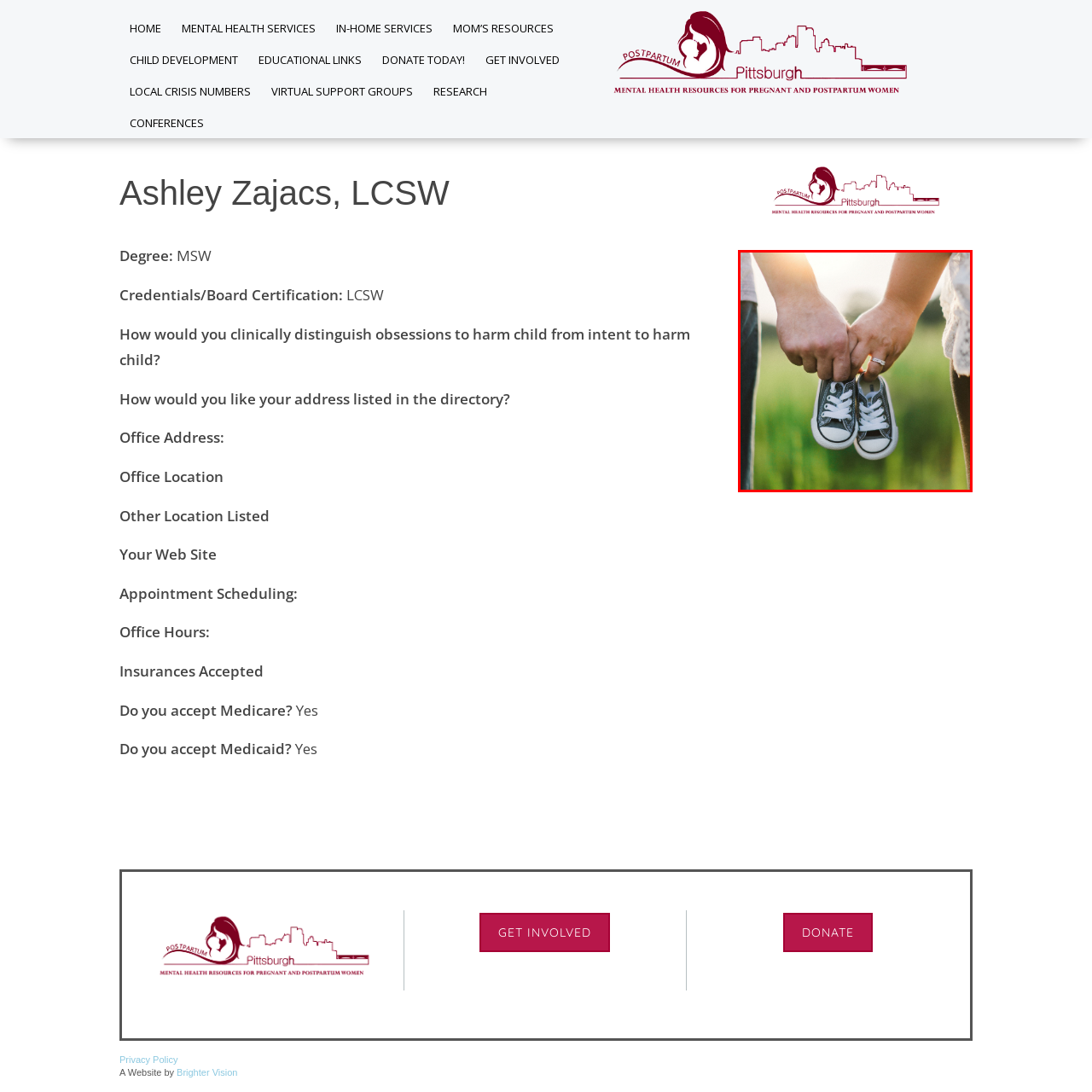Please review the image enclosed by the red bounding box and give a detailed answer to the following question, utilizing the information from the visual: What is the dominant color of the background?

The caption describes the backdrop of the scene as vibrant green grass, which implies that the dominant color of the background is green.